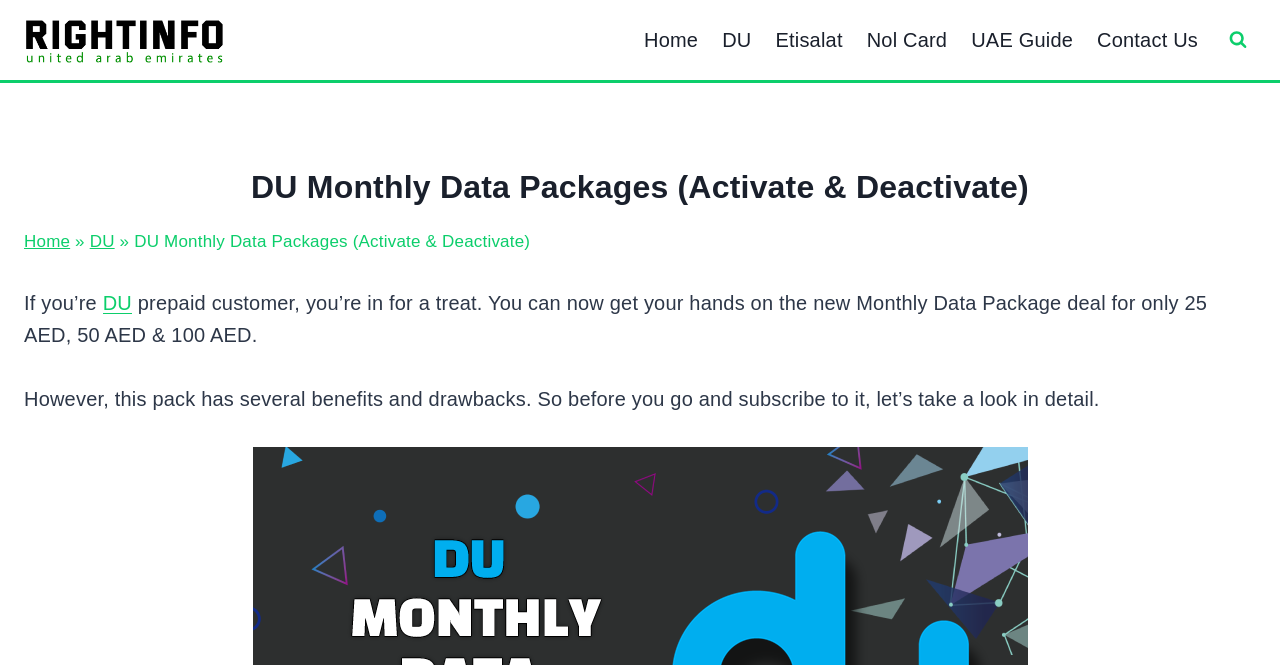Locate the bounding box coordinates of the item that should be clicked to fulfill the instruction: "go to DU page".

[0.555, 0.024, 0.596, 0.096]